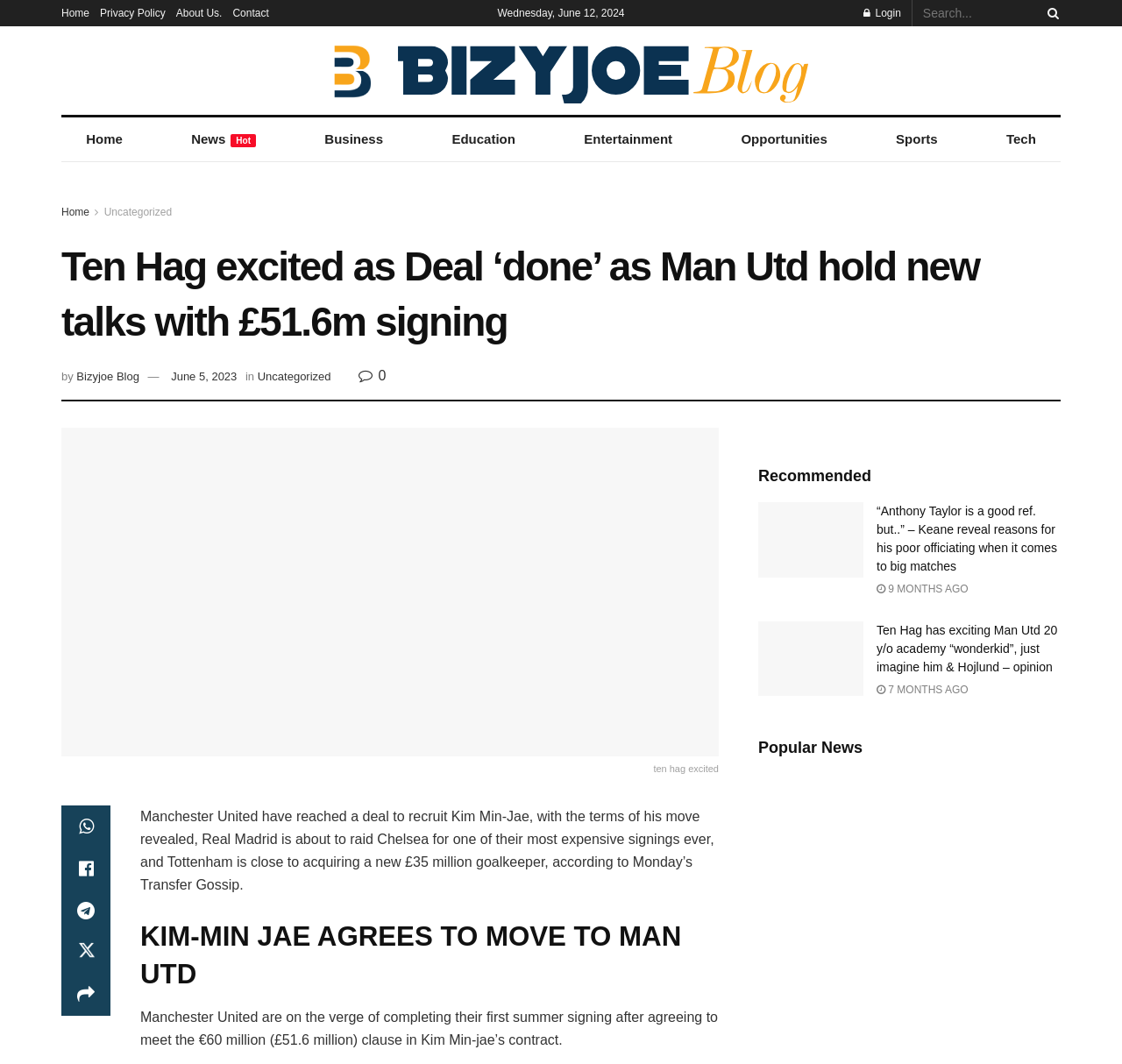Determine the bounding box coordinates of the region that needs to be clicked to achieve the task: "Read about Ten Hag's excitement".

[0.055, 0.225, 0.945, 0.329]